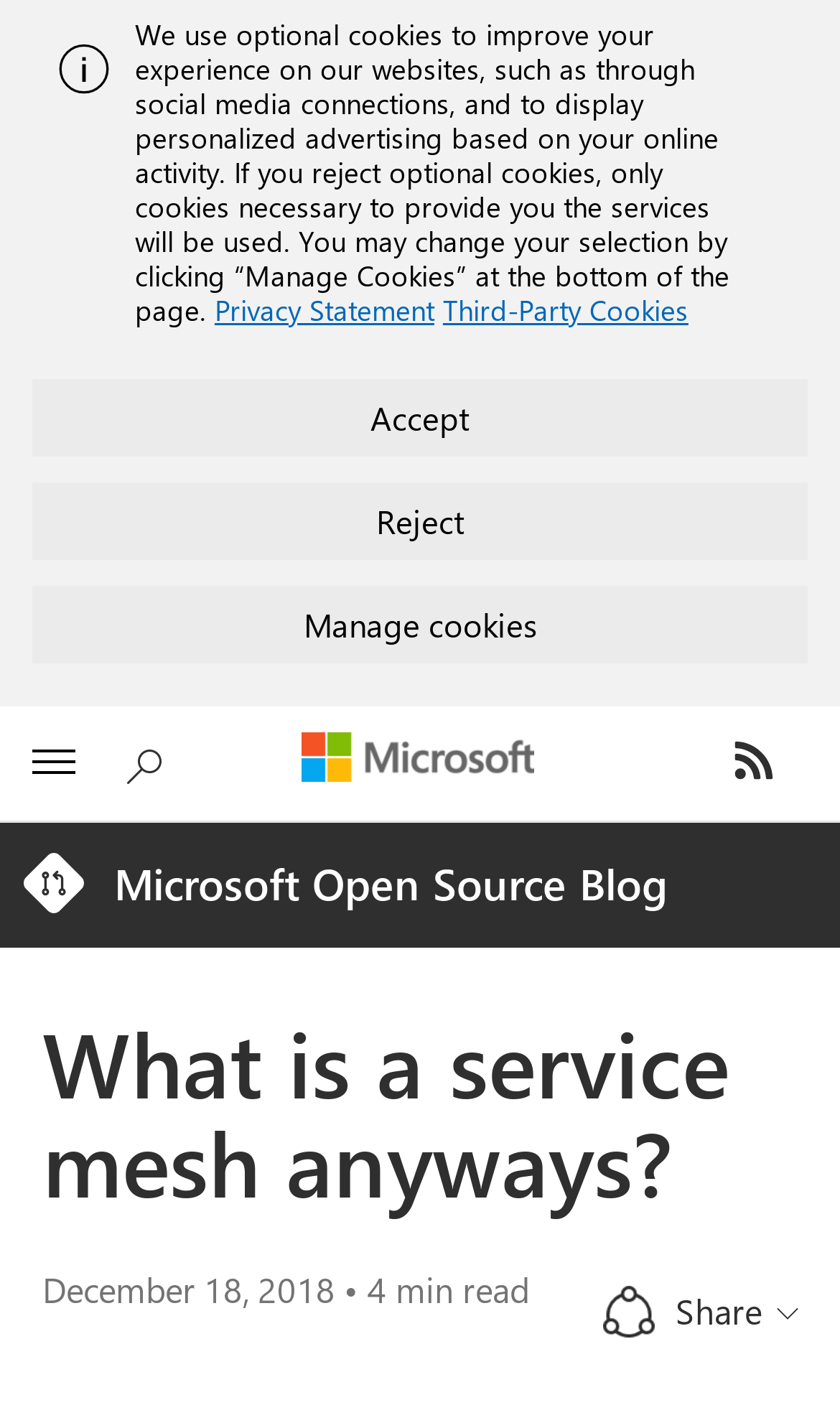Give the bounding box coordinates for this UI element: "Wix.com". The coordinates should be four float numbers between 0 and 1, arranged as [left, top, right, bottom].

None